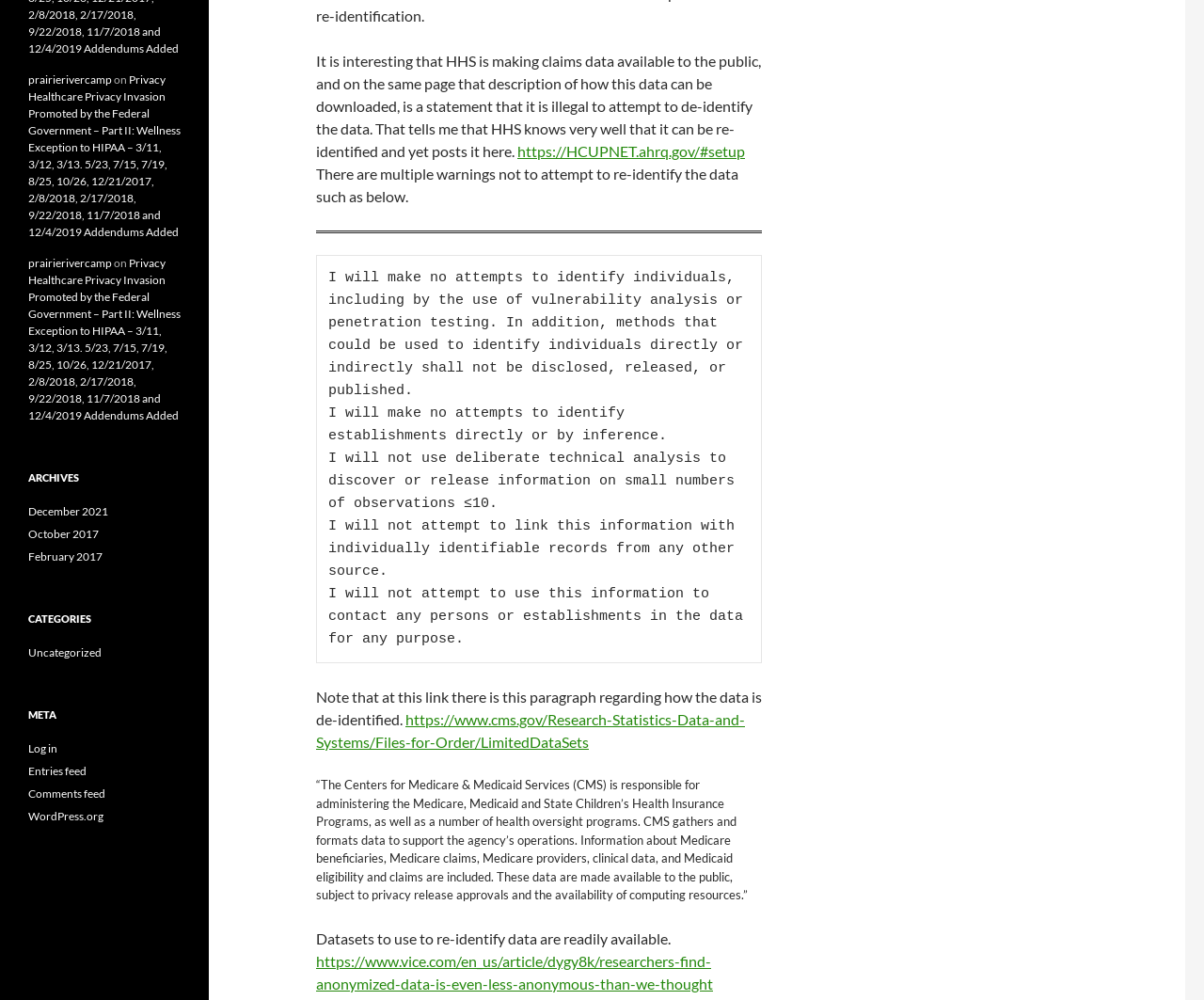Please determine the bounding box coordinates for the element that should be clicked to follow these instructions: "Read the article on Vice".

[0.262, 0.952, 0.592, 0.992]